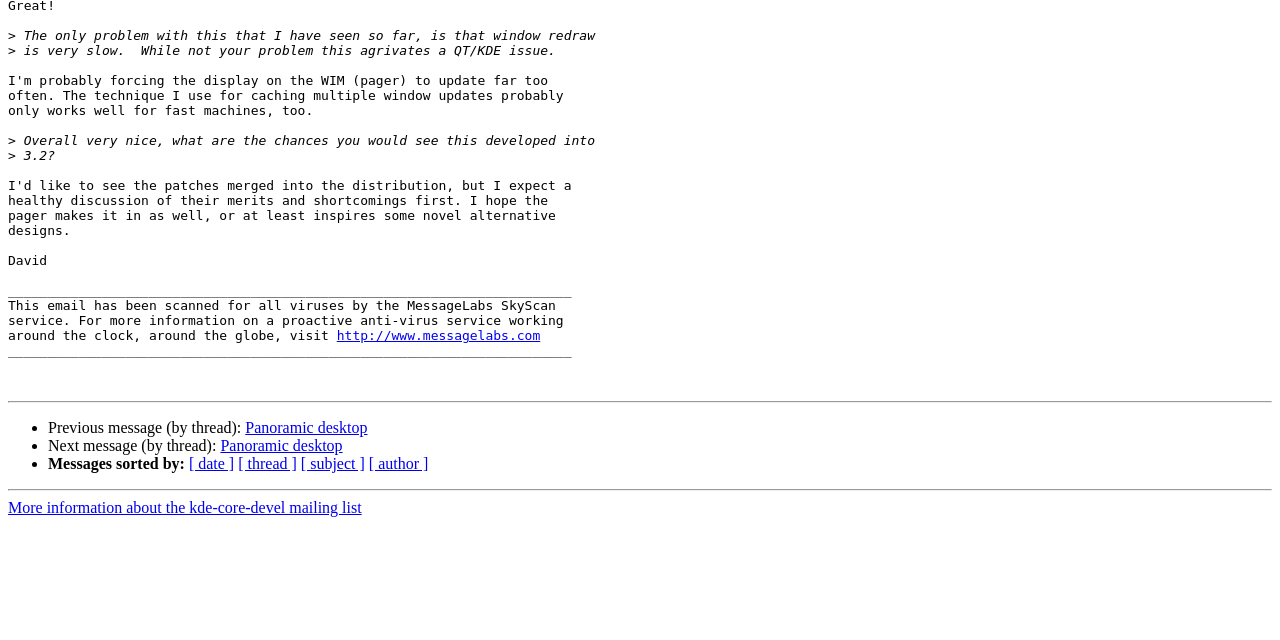Based on the provided description, "[ thread ]", find the bounding box of the corresponding UI element in the screenshot.

[0.186, 0.712, 0.232, 0.738]